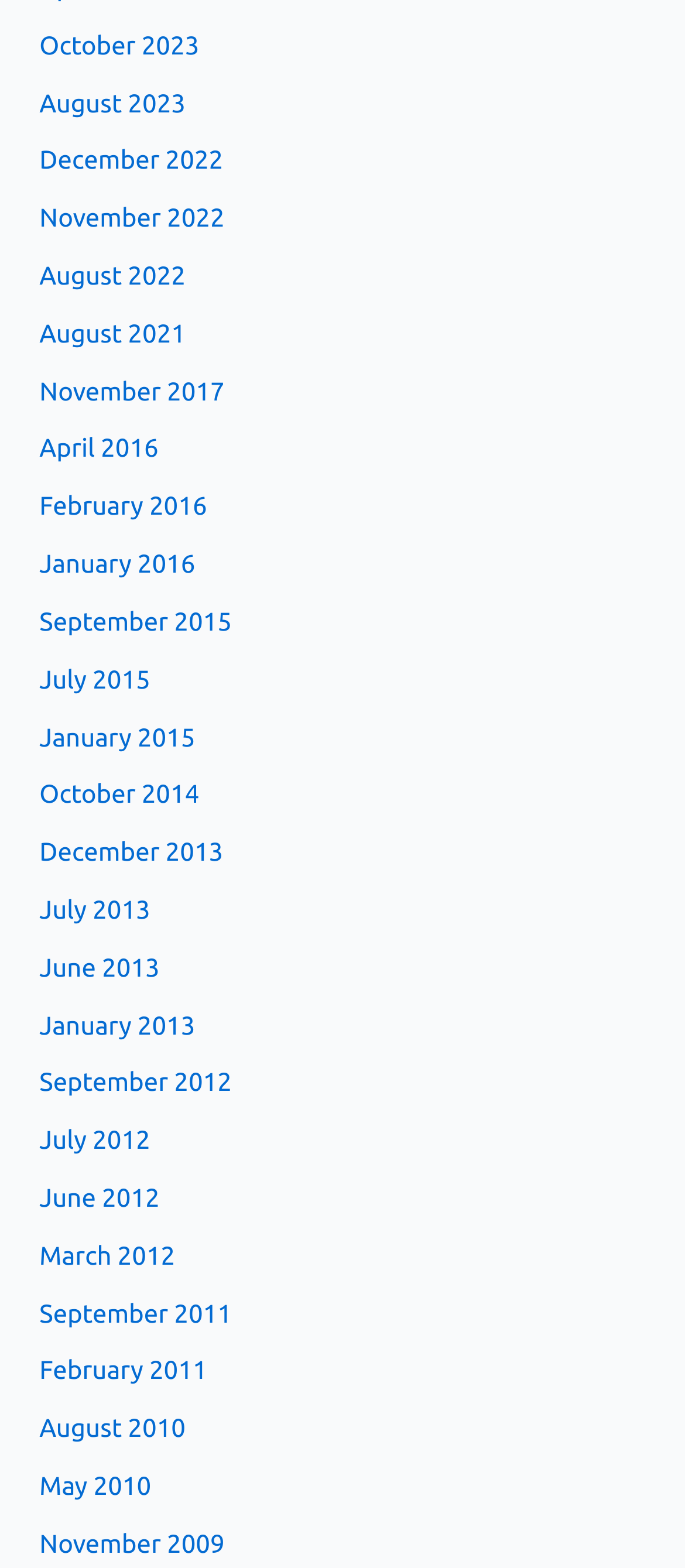Determine the bounding box coordinates of the clickable area required to perform the following instruction: "view December 2022". The coordinates should be represented as four float numbers between 0 and 1: [left, top, right, bottom].

[0.058, 0.092, 0.326, 0.111]